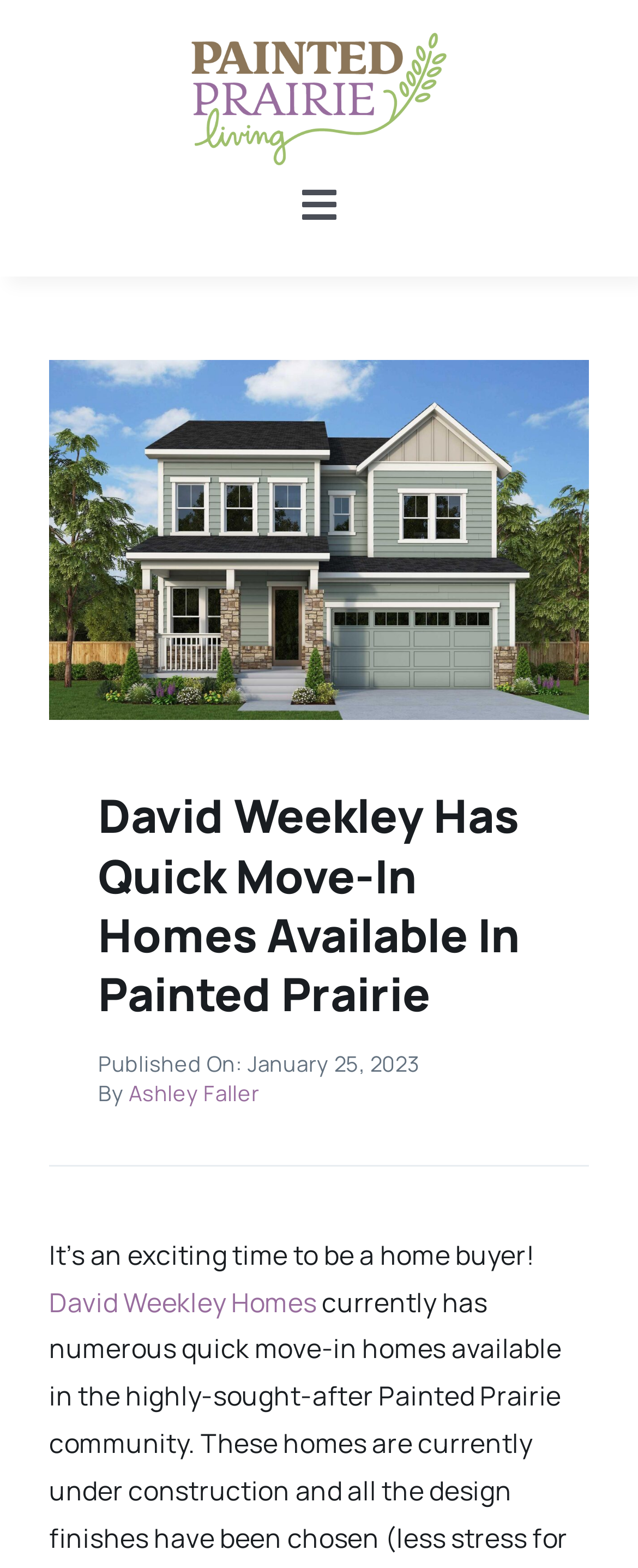Find the bounding box coordinates of the clickable element required to execute the following instruction: "Learn more about David Weekley Homes". Provide the coordinates as four float numbers between 0 and 1, i.e., [left, top, right, bottom].

[0.077, 0.819, 0.496, 0.842]